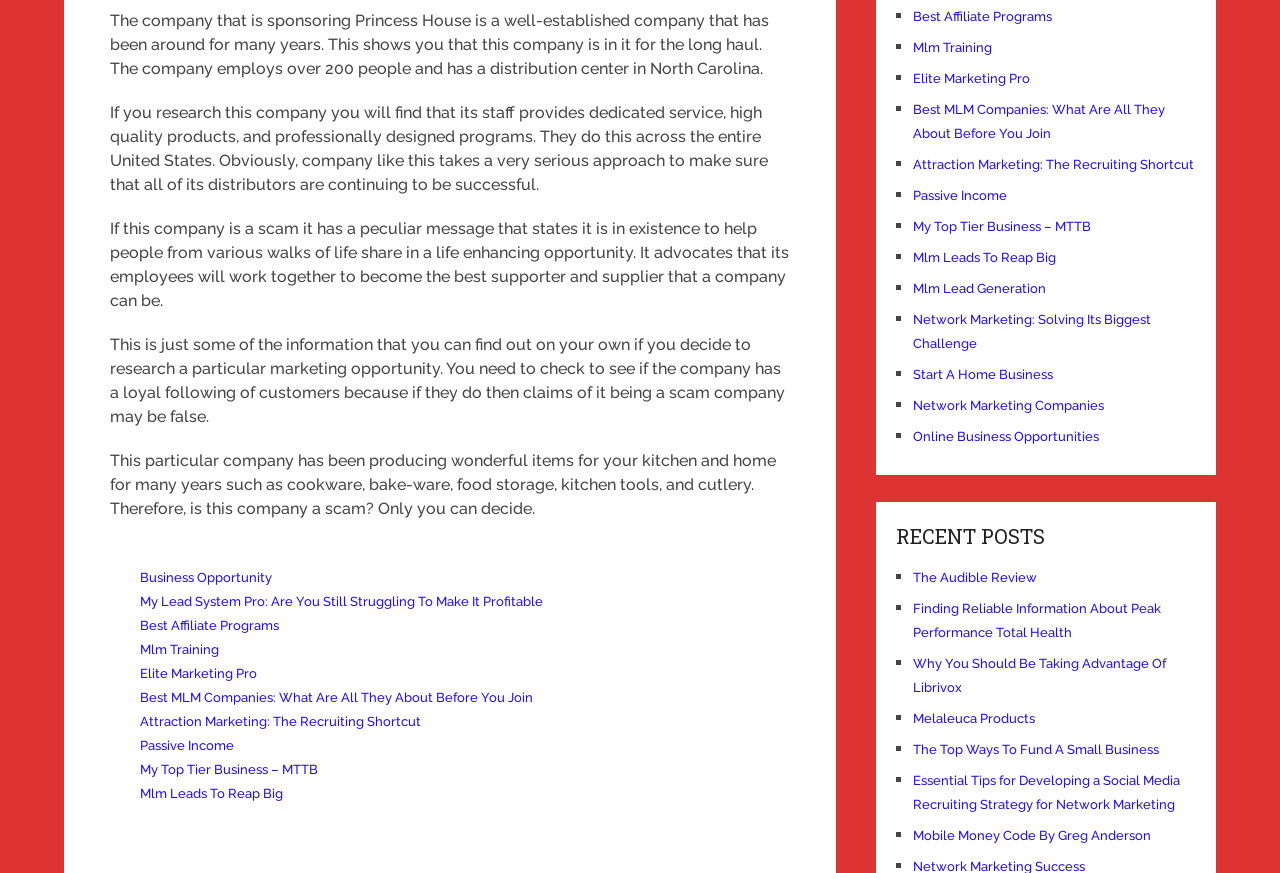Please mark the bounding box coordinates of the area that should be clicked to carry out the instruction: "Click on 'Business Opportunity'".

[0.11, 0.653, 0.213, 0.671]